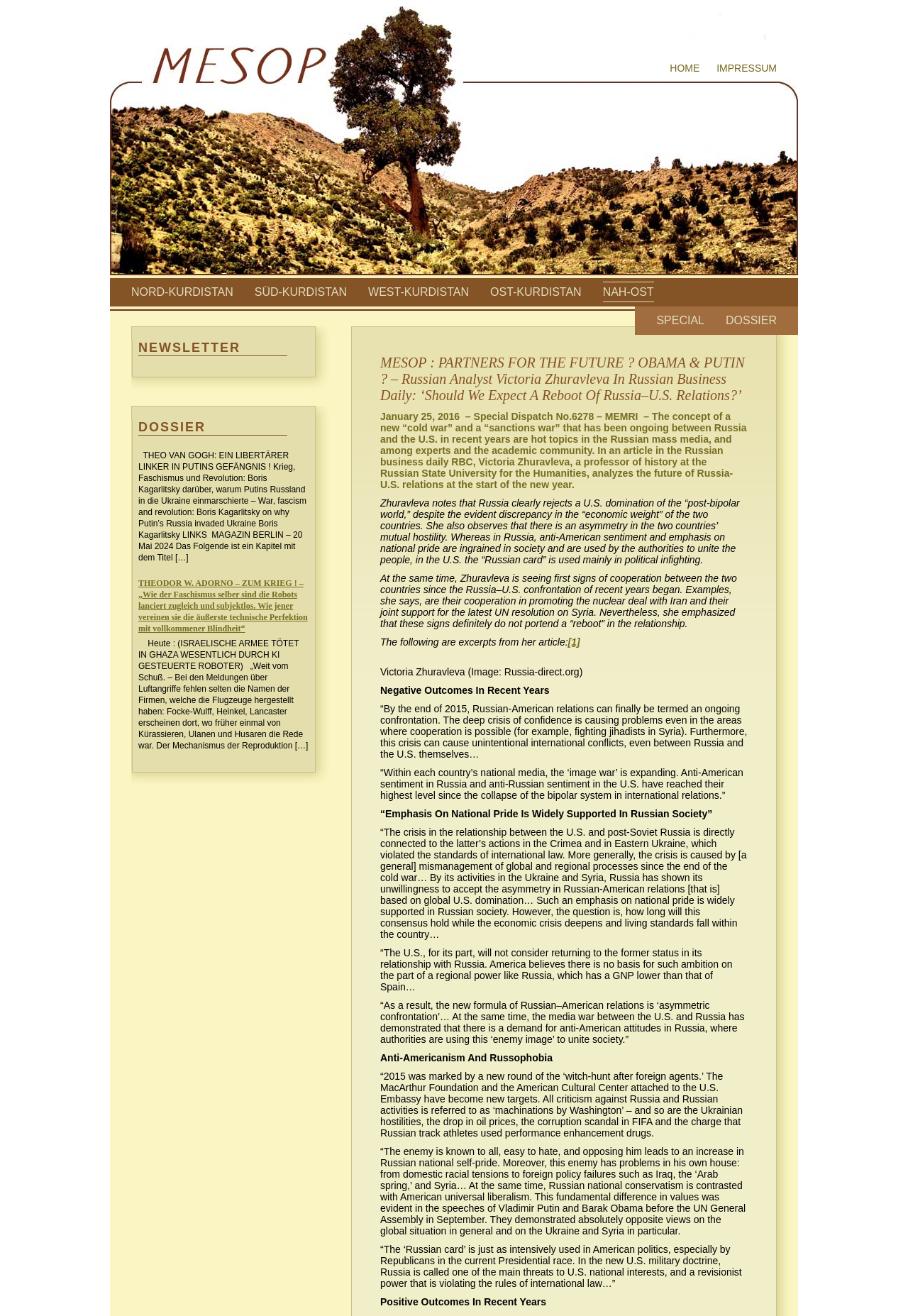What is the name of the business daily where Victoria Zhuravleva's article was published?
Answer the question based on the image using a single word or a brief phrase.

RBC